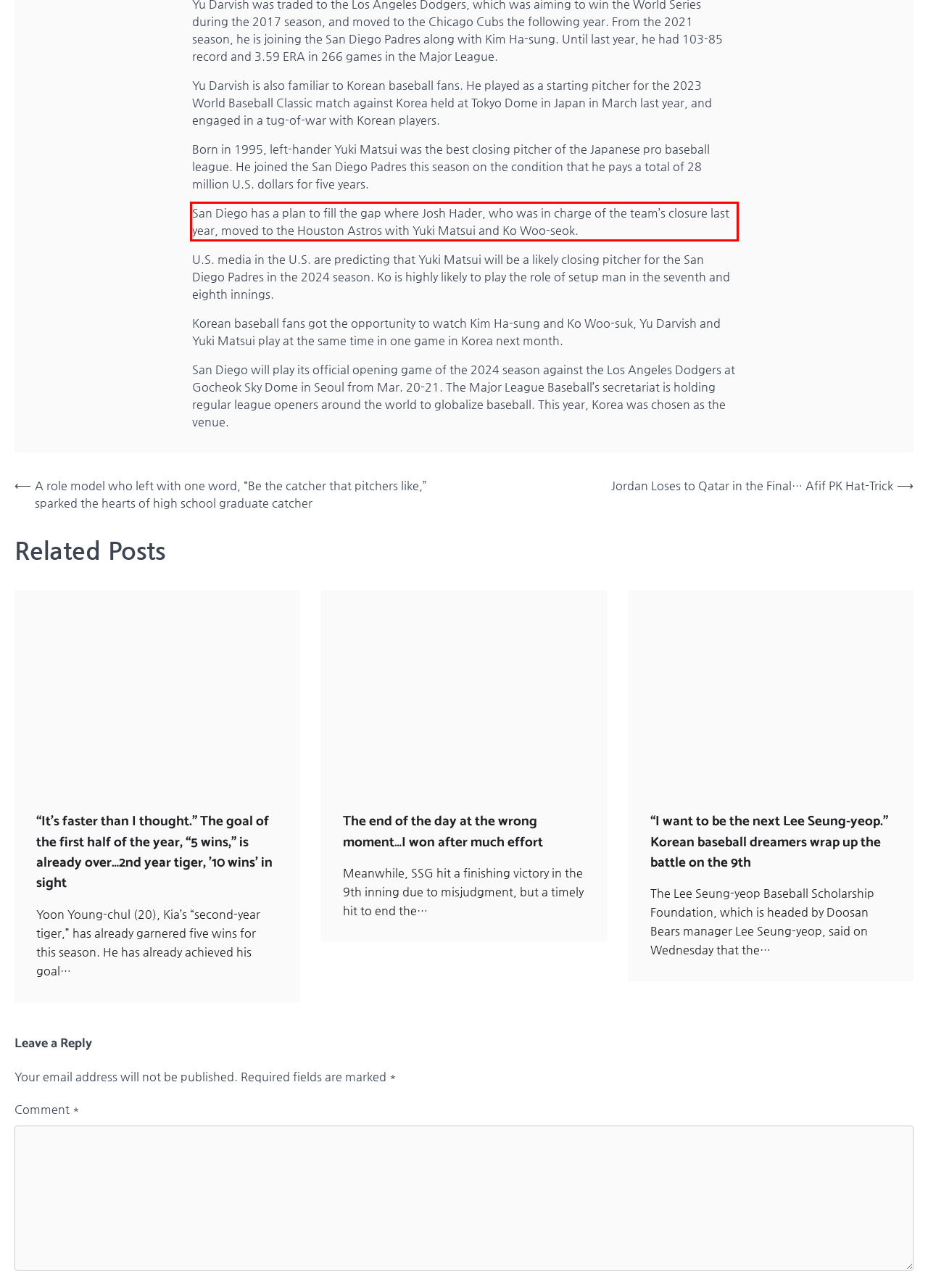Identify the red bounding box in the webpage screenshot and perform OCR to generate the text content enclosed.

San Diego has a plan to fill the gap where Josh Hader, who was in charge of the team’s closure last year, moved to the Houston Astros with Yuki Matsui and Ko Woo-seok.